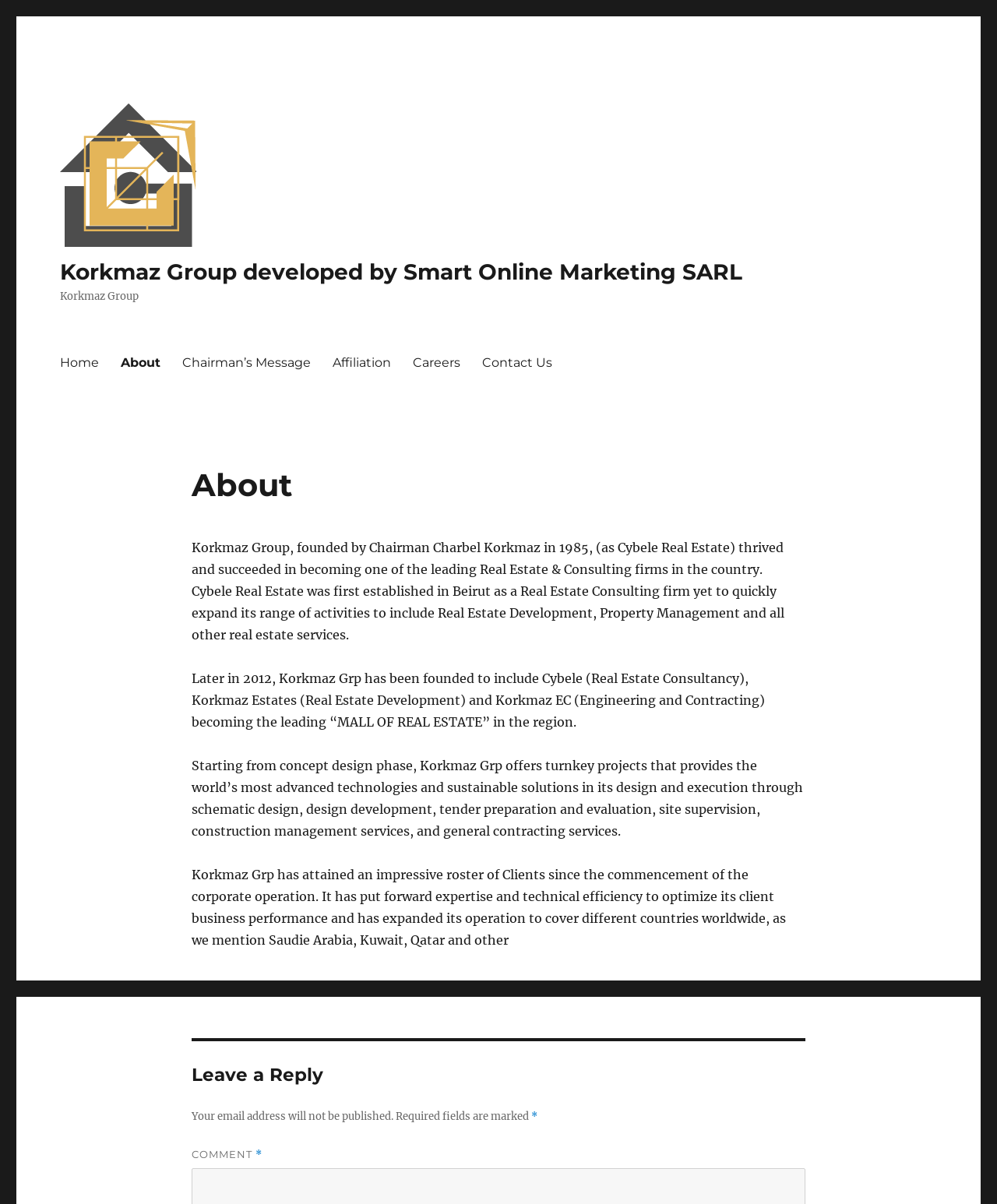Locate the bounding box coordinates of the element I should click to achieve the following instruction: "Leave a reply".

[0.192, 0.862, 0.808, 0.902]